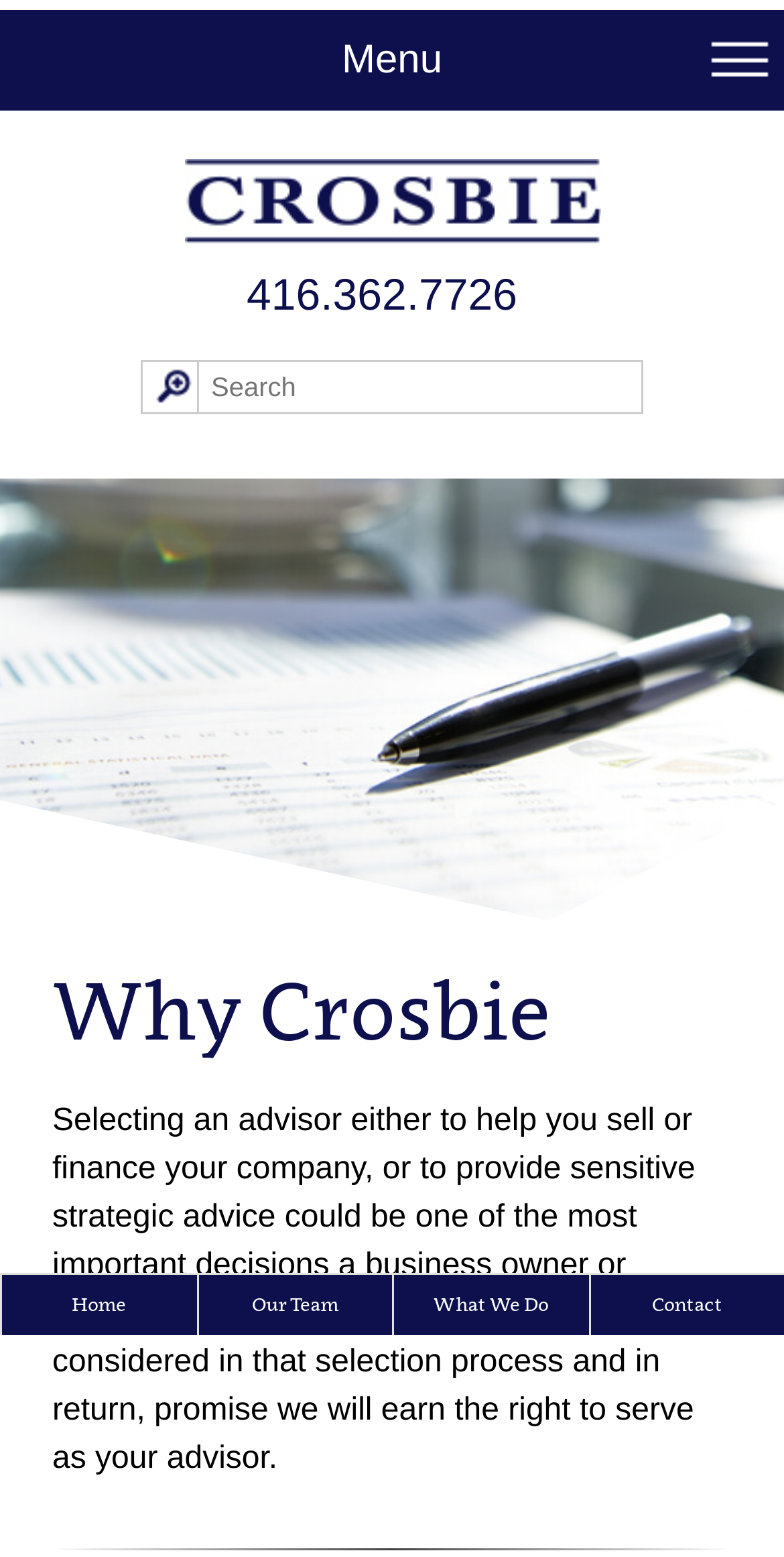What is the company name?
Look at the image and respond with a one-word or short-phrase answer.

Crosbie Co